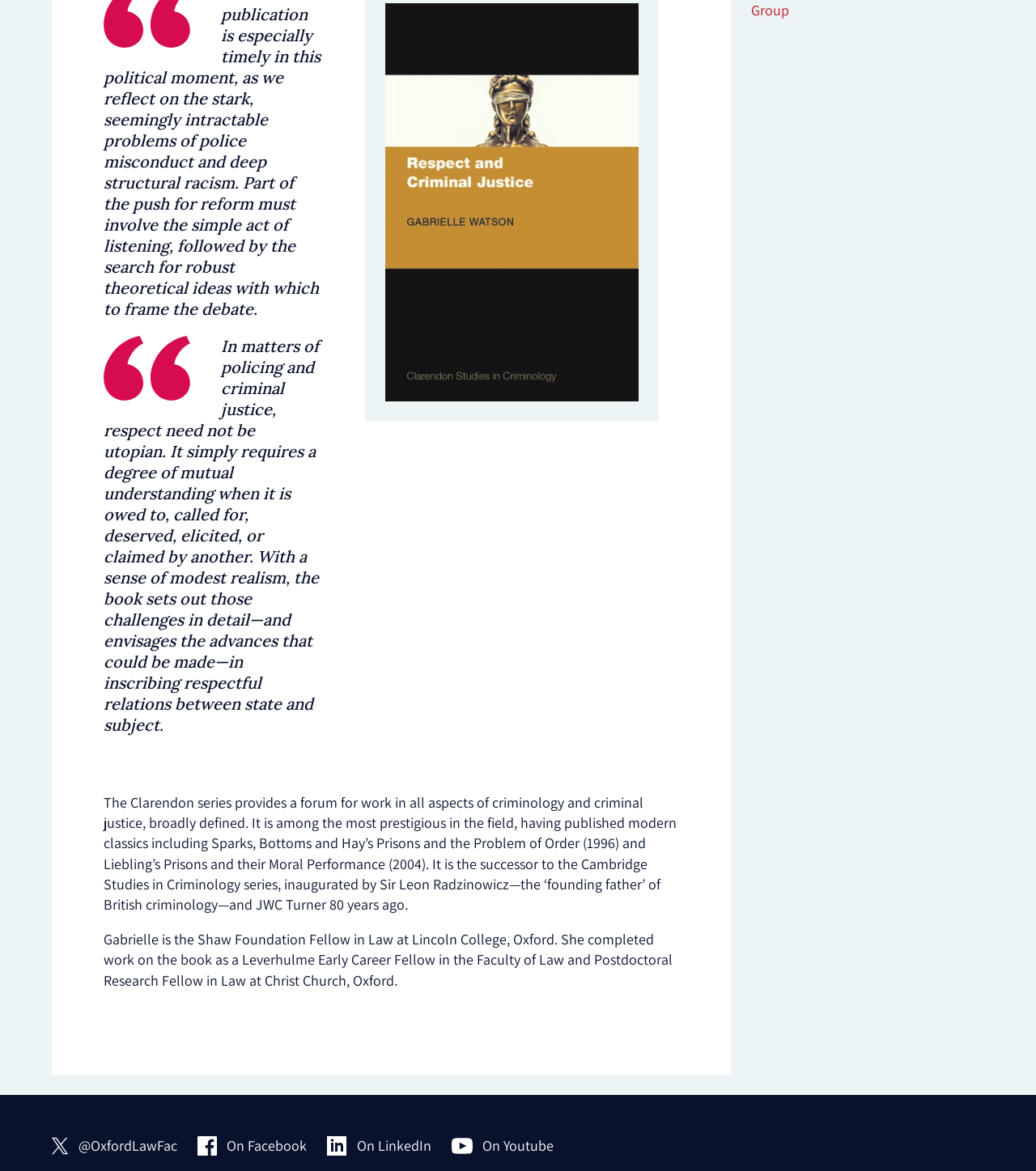Identify the bounding box for the UI element described as: "Donate". The coordinates should be four float numbers between 0 and 1, i.e., [left, top, right, bottom].

[0.02, 0.115, 0.087, 0.133]